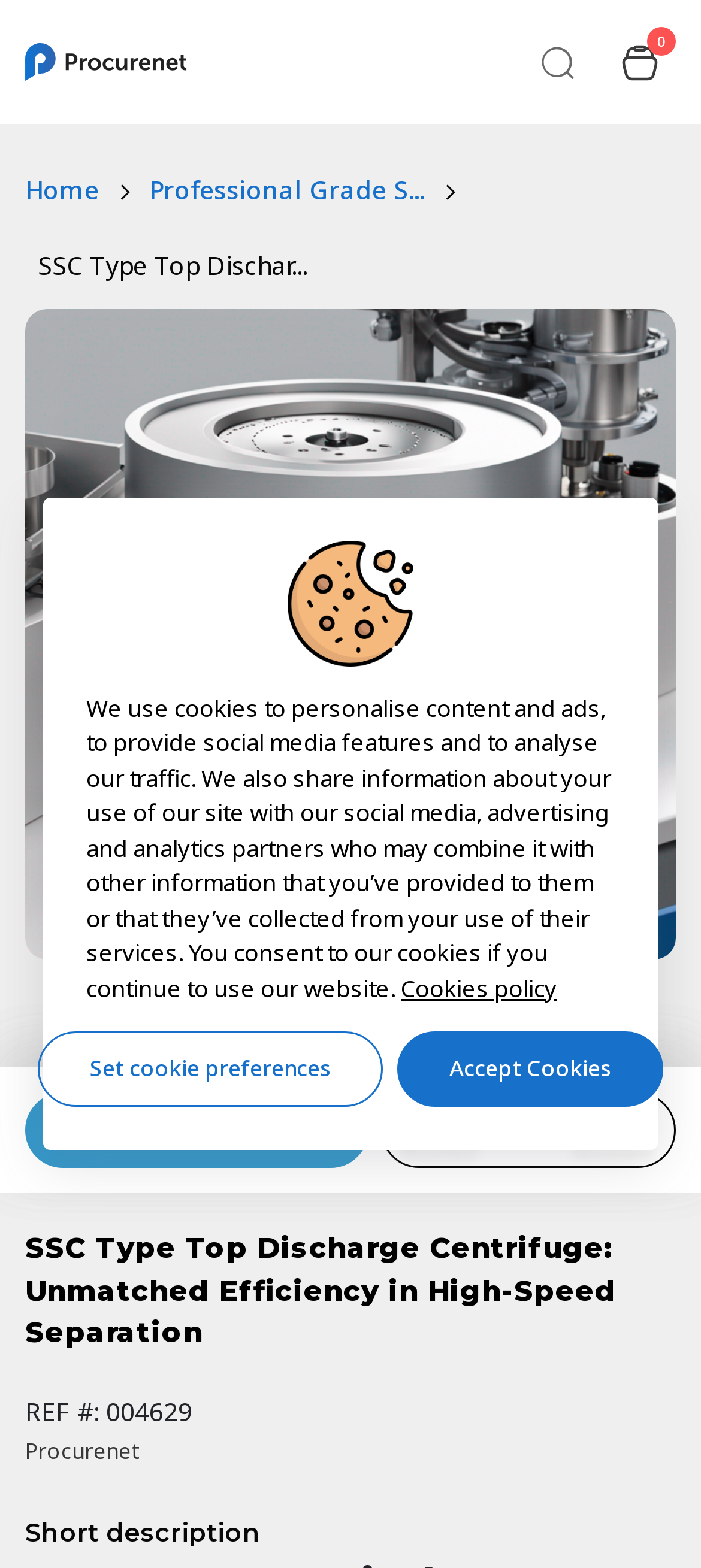Please provide the main heading of the webpage content.

SSC Type Top Discharge Centrifuge: Unmatched Efficiency in High-Speed Separation